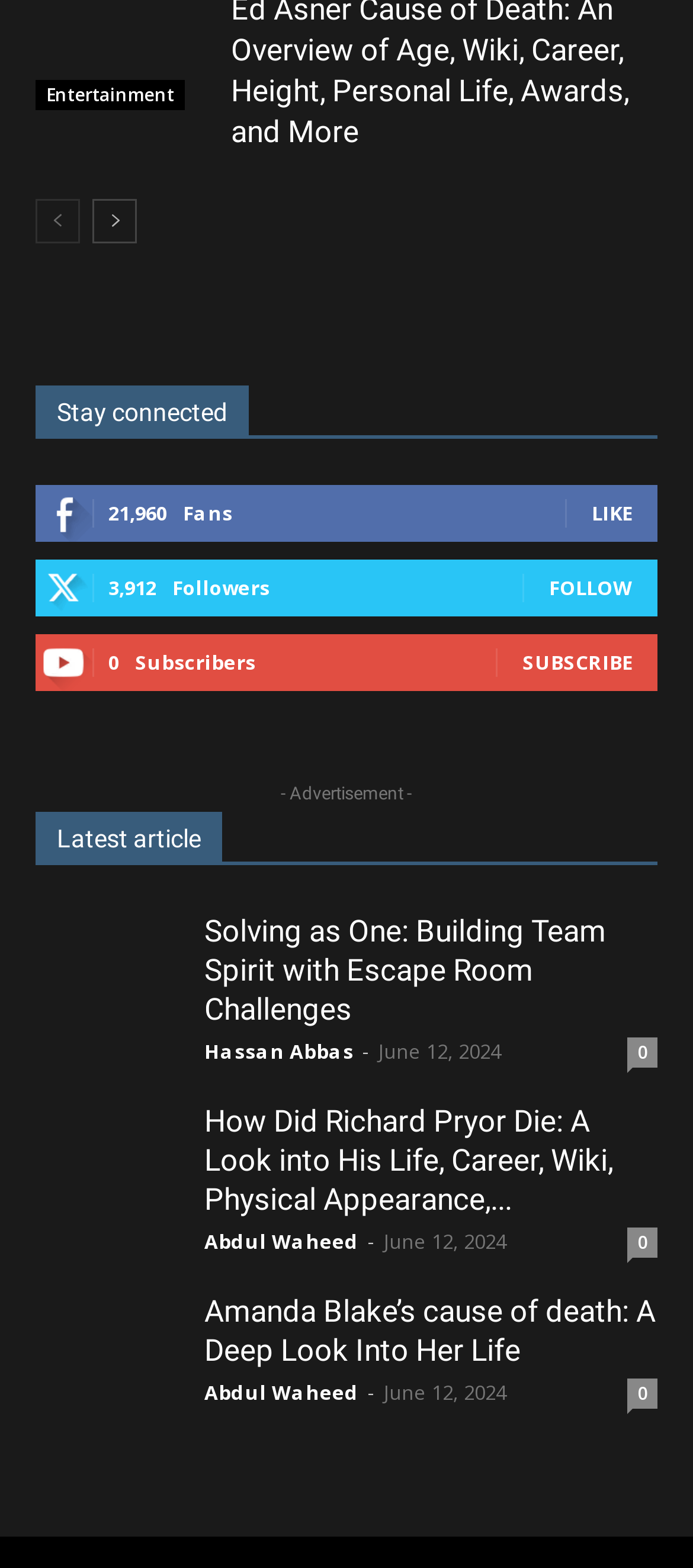Please determine the bounding box coordinates for the element with the description: "Entertainment".

[0.051, 0.051, 0.267, 0.071]